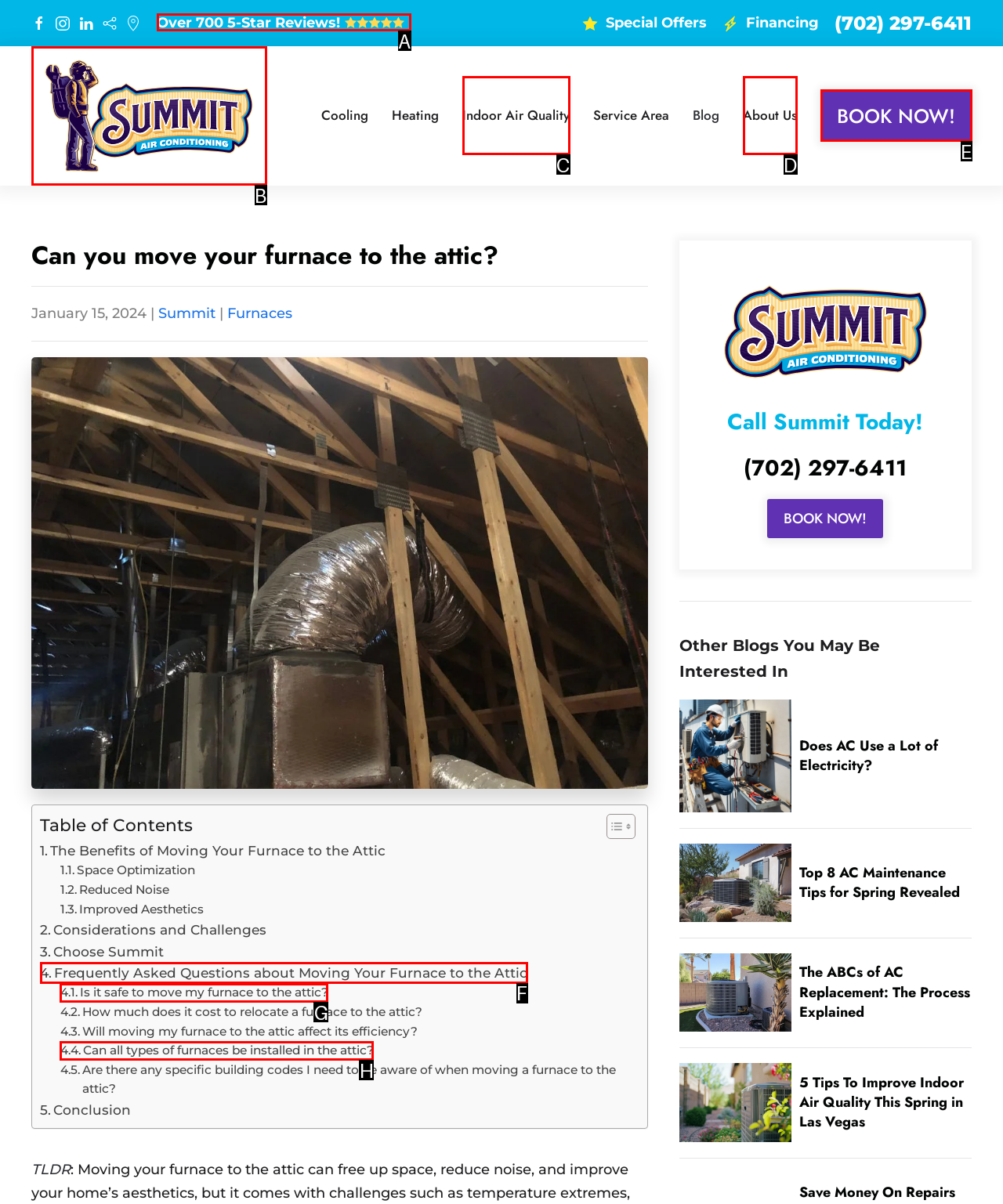Identify the UI element that corresponds to this description: Over 700 5-Star Reviews! .cls-9{fill:#ffd954;stroke:none;stroke-miterlimit:10;}
Respond with the letter of the correct option.

A